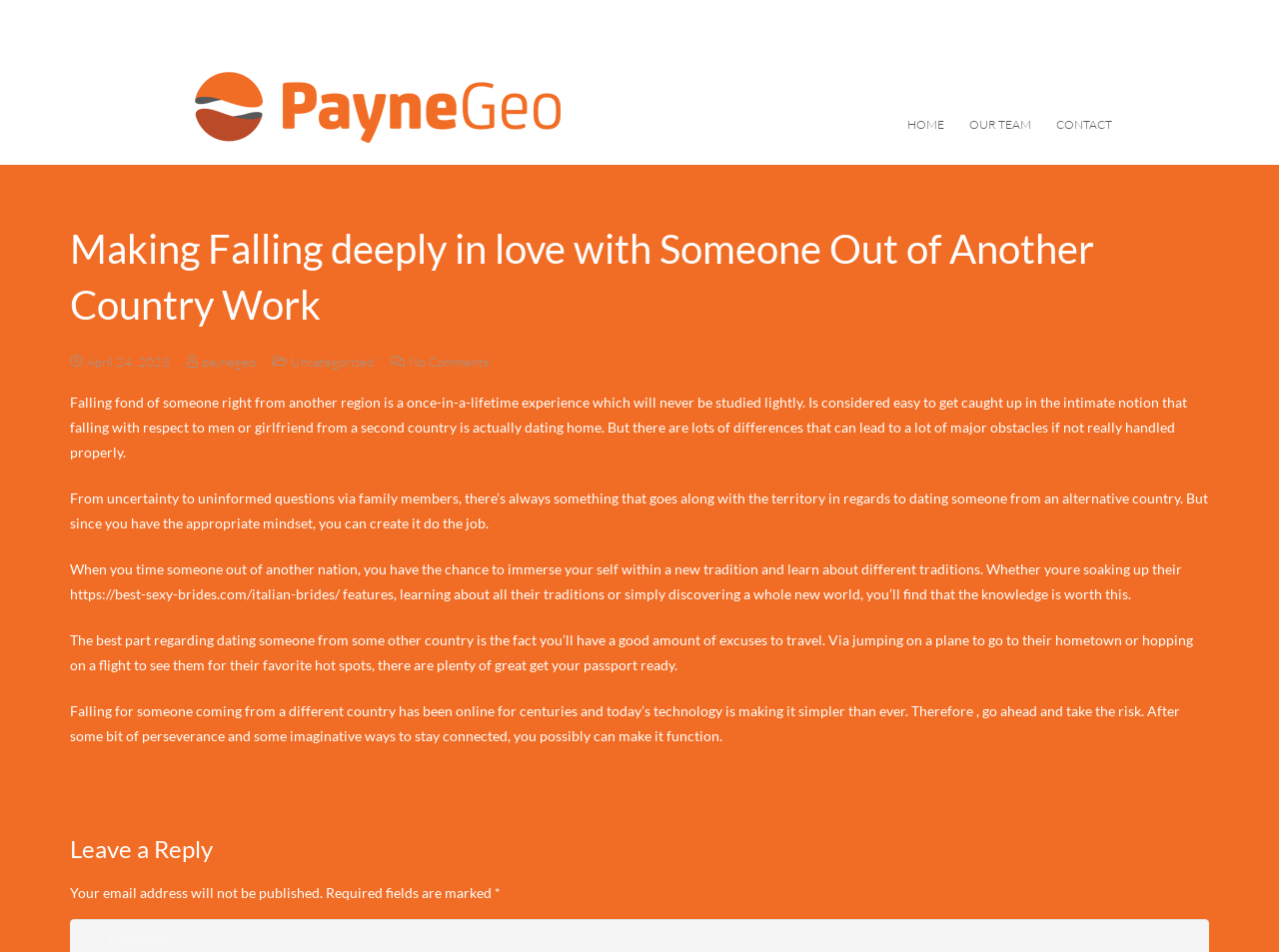What is the category of the article?
Utilize the image to construct a detailed and well-explained answer.

I found the category of the article by looking at the links below the article title, where it says 'Uncategorized'.